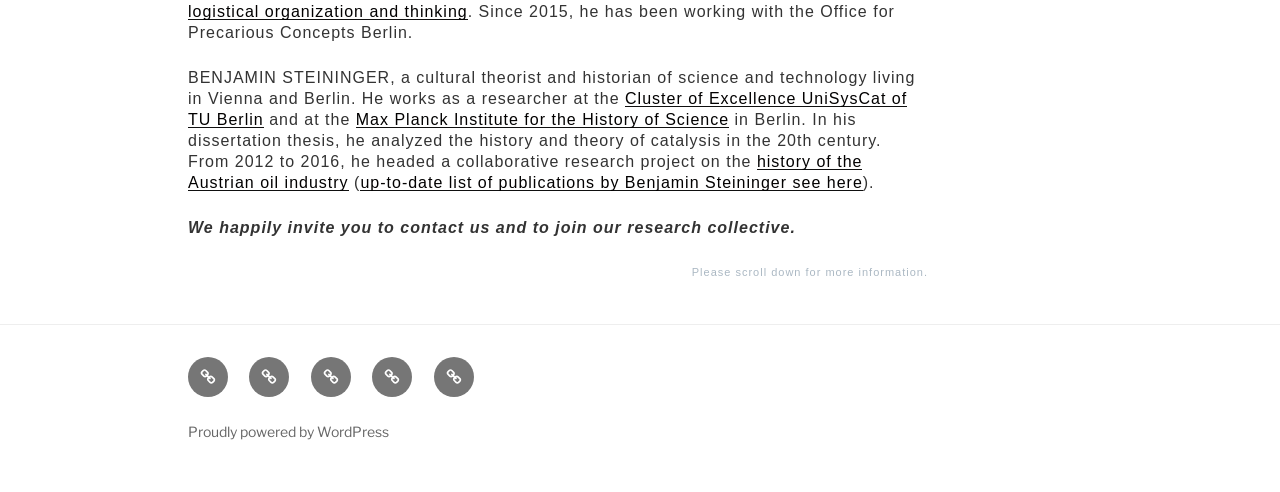Identify the bounding box for the UI element described as: "Beauty of Oil". The coordinates should be four float numbers between 0 and 1, i.e., [left, top, right, bottom].

[0.147, 0.725, 0.178, 0.806]